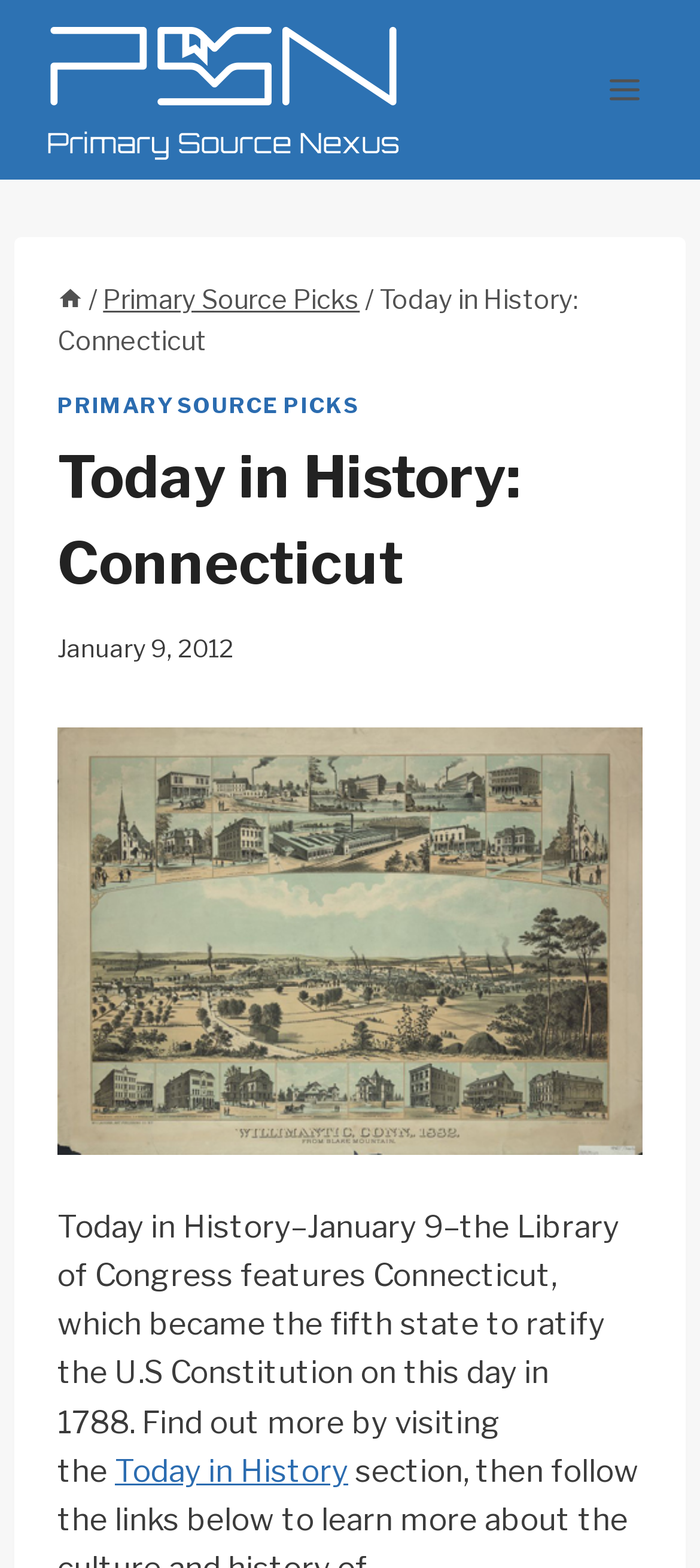Answer the following inquiry with a single word or phrase:
What is the date mentioned in the webpage?

January 9, 2012